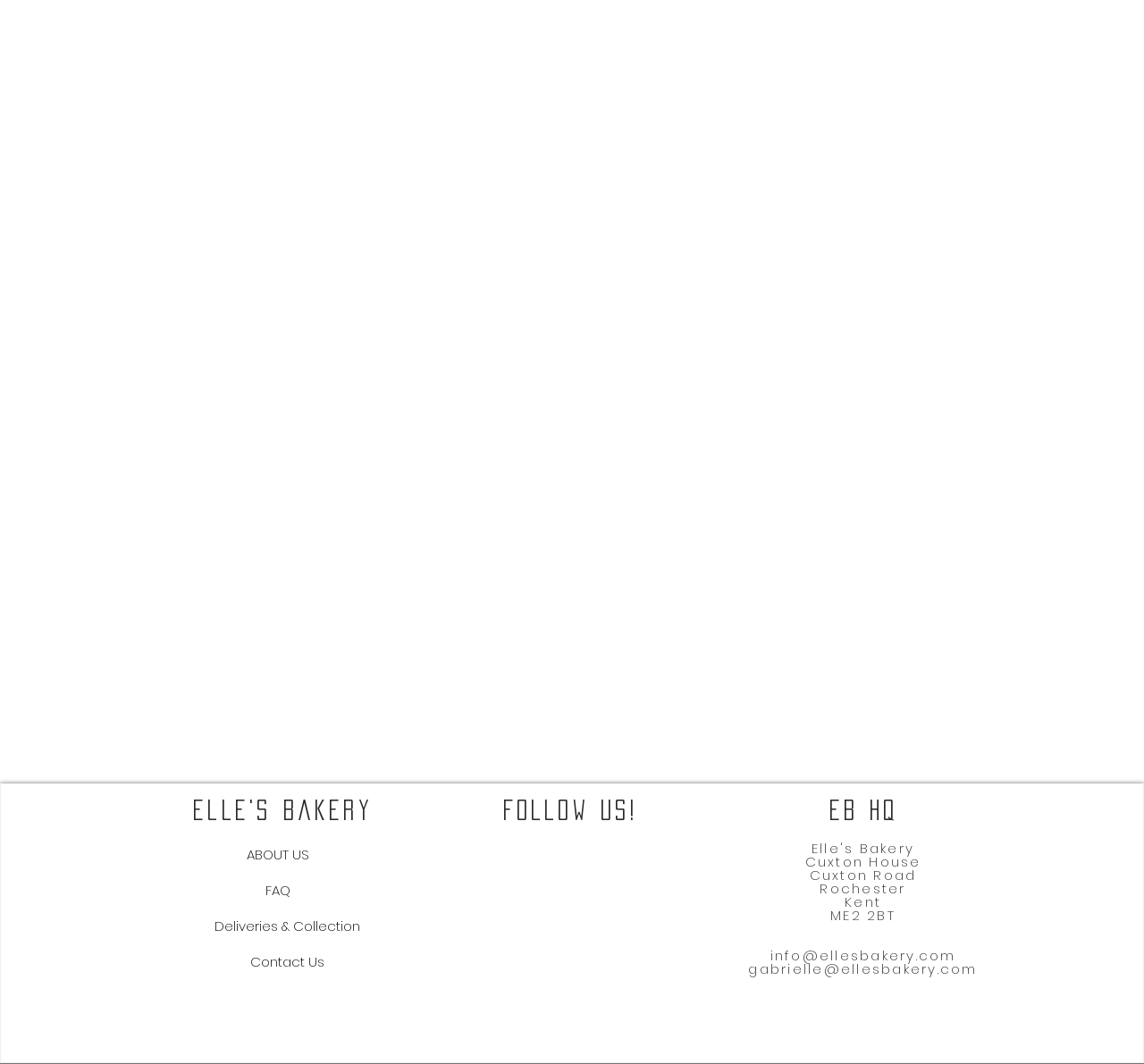Determine the bounding box coordinates for the UI element matching this description: "Contact Us".

[0.188, 0.887, 0.314, 0.92]